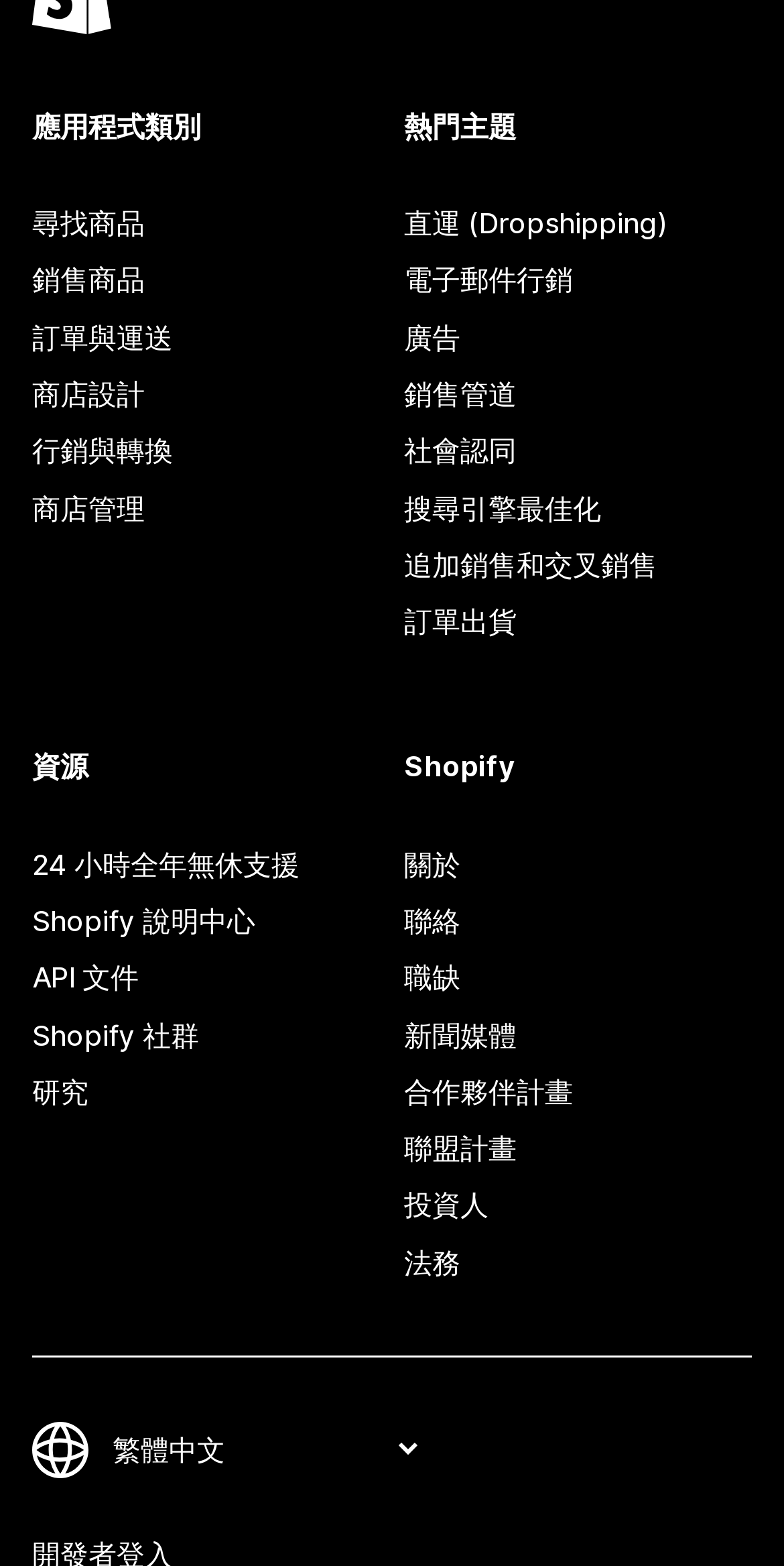Please find the bounding box coordinates in the format (top-left x, top-left y, bottom-right x, bottom-right y) for the given element description. Ensure the coordinates are floating point numbers between 0 and 1. Description: 追加銷售和交叉銷售

[0.515, 0.343, 0.959, 0.379]